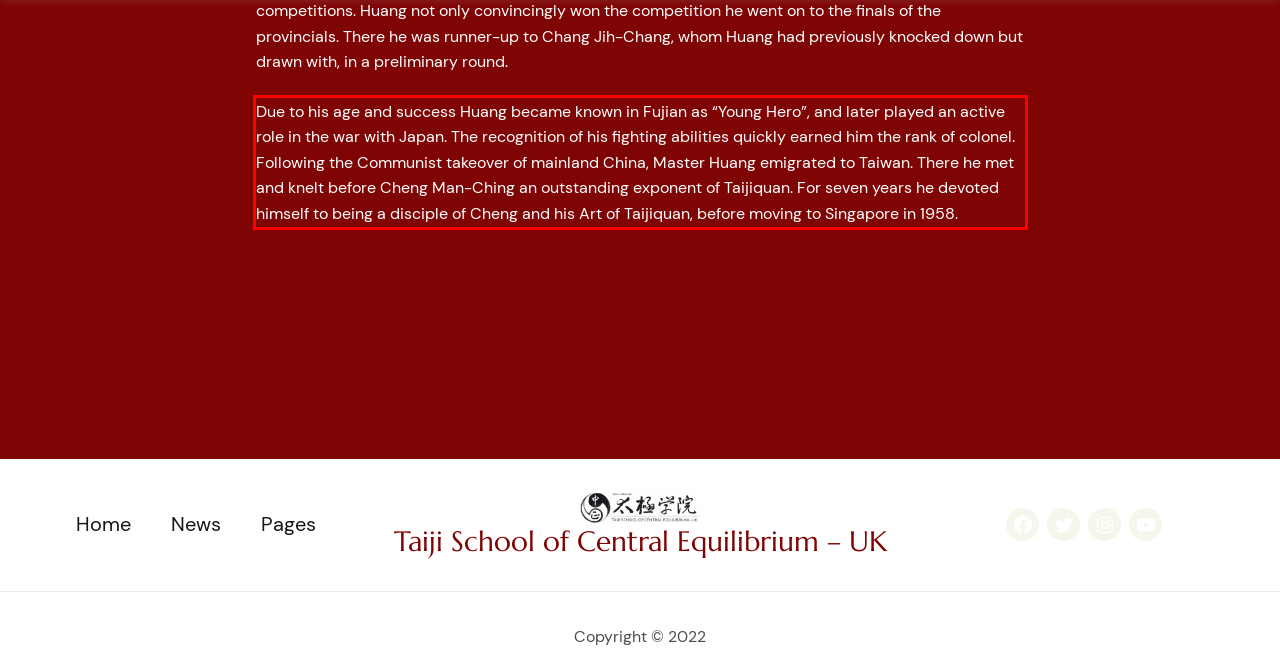Using the provided screenshot of a webpage, recognize the text inside the red rectangle bounding box by performing OCR.

Due to his age and success Huang became known in Fujian as “Young Hero”, and later played an active role in the war with Japan. The recognition of his fighting abilities quickly earned him the rank of colonel. Following the Communist takeover of mainland China, Master Huang emigrated to Taiwan. There he met and knelt before Cheng Man-Ching an outstanding exponent of Taijiquan. For seven years he devoted himself to being a disciple of Cheng and his Art of Taijiquan, before moving to Singapore in 1958.